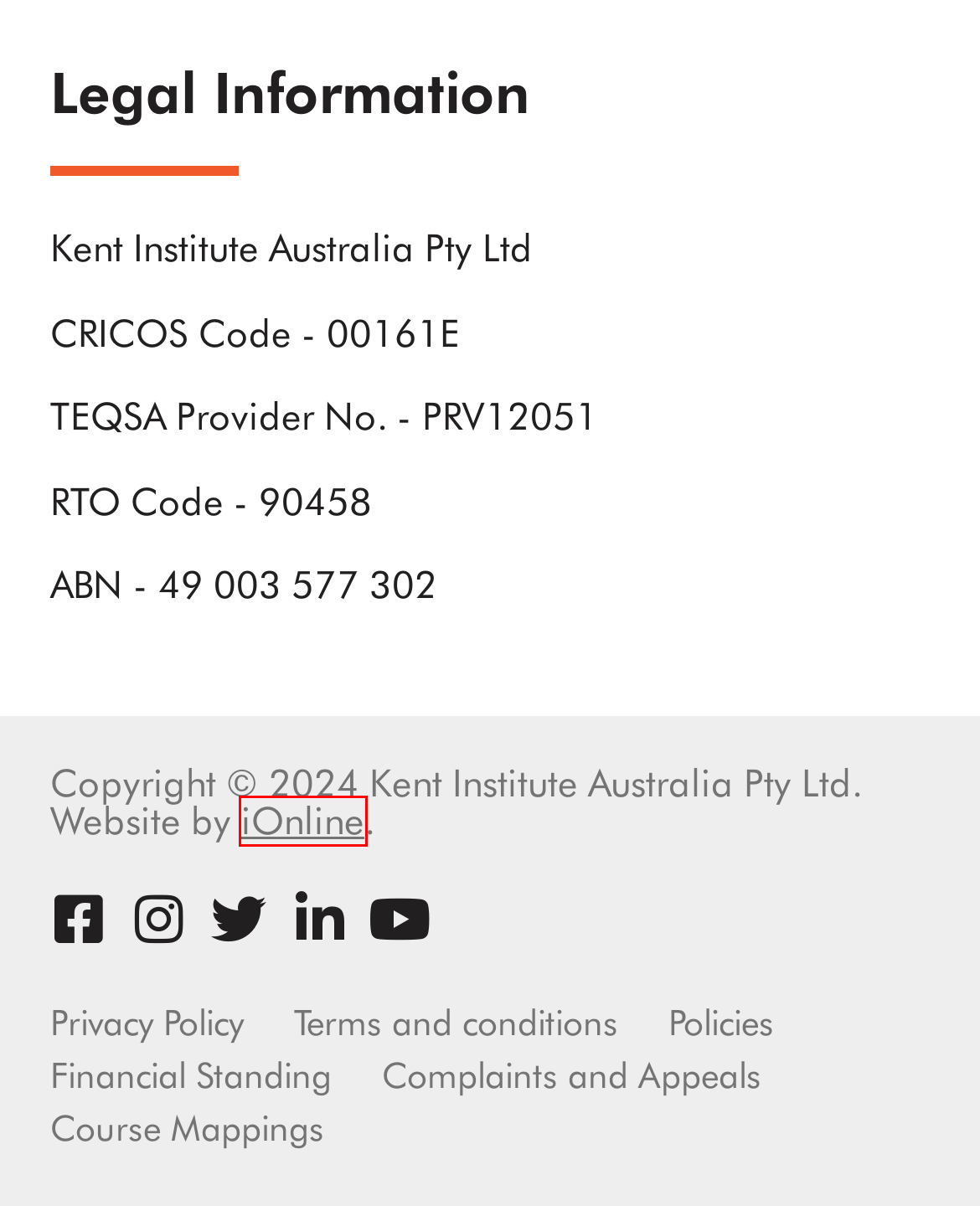You have received a screenshot of a webpage with a red bounding box indicating a UI element. Please determine the most fitting webpage description that matches the new webpage after clicking on the indicated element. The choices are:
A. Statement of Financial Standing - Kent Institute Australia
B. Kent Institute Australia
C. Complaints and Appeals - Kent Institute Australia
D. Policies and Procedures - Kent Institute Australia
E. Full Service Digital Agency Australia - iOnline
F. Privacy Policy - Kent Institute Australia
G. Terms and Conditions - Kent Institute Australia
H. Course Mappings - Kent Institute Australia

E